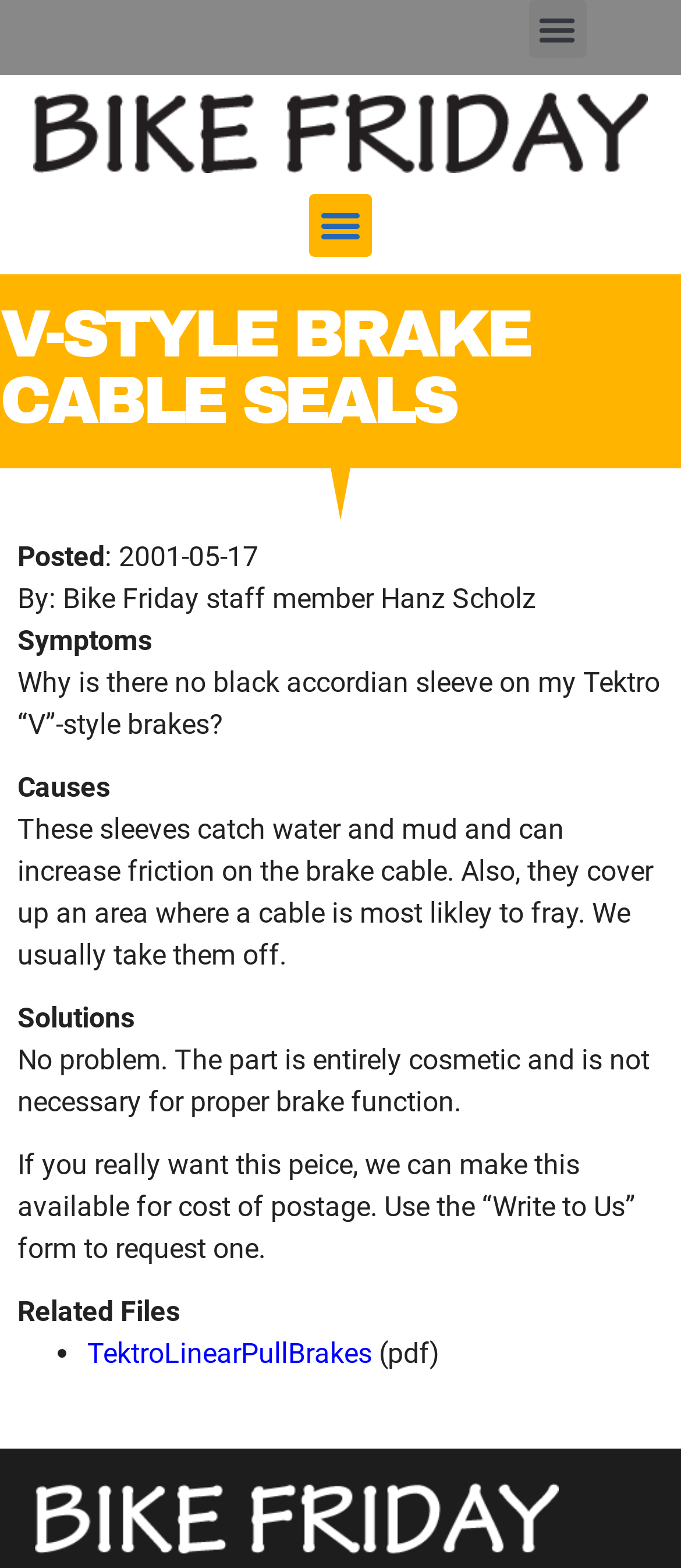Please provide the bounding box coordinates for the UI element as described: "Toggle the Widgetbar". The coordinates must be four floats between 0 and 1, represented as [left, top, right, bottom].

None